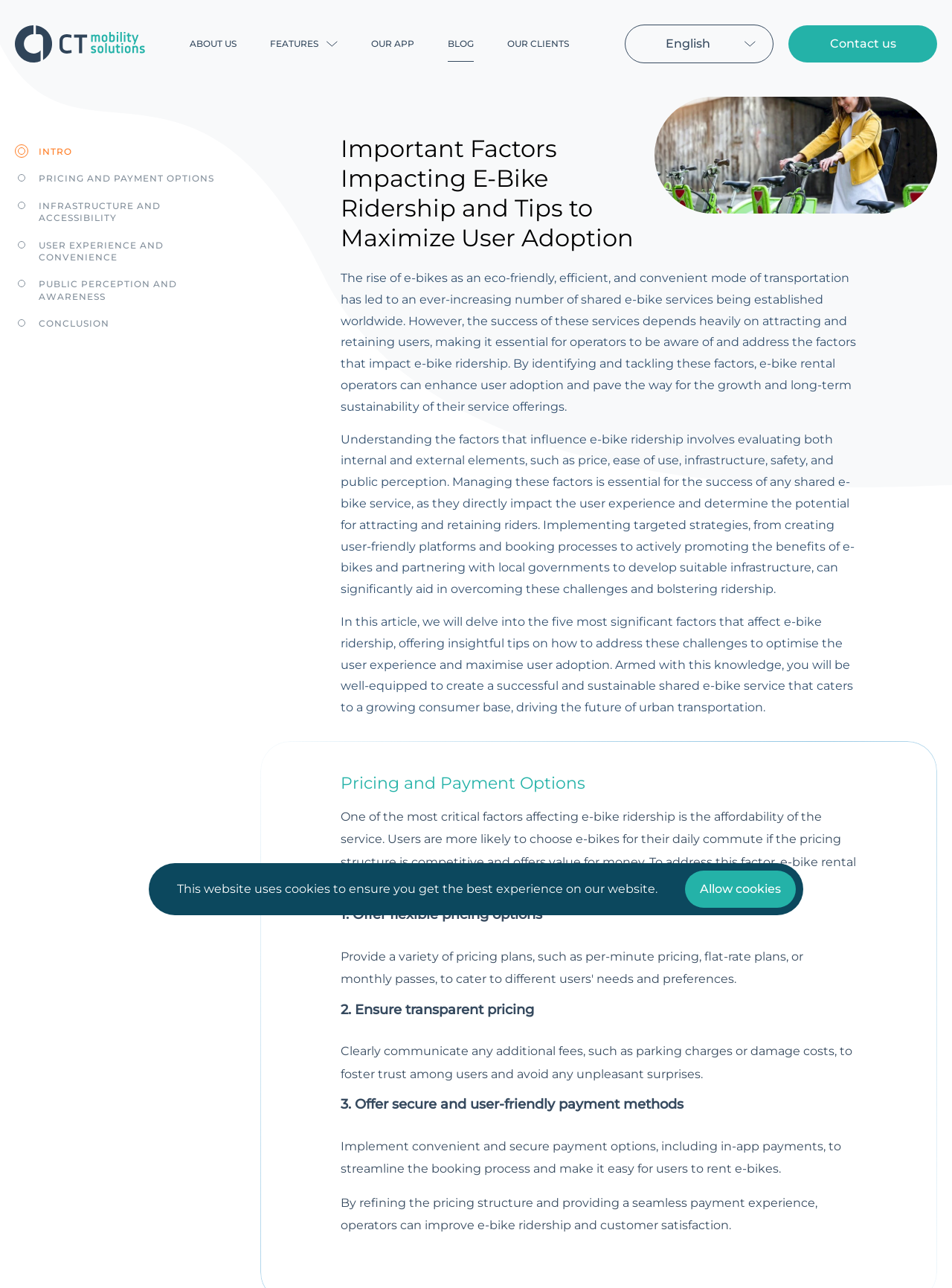Given the description of the UI element: "About us", predict the bounding box coordinates in the form of [left, top, right, bottom], with each value being a float between 0 and 1.

[0.199, 0.014, 0.248, 0.054]